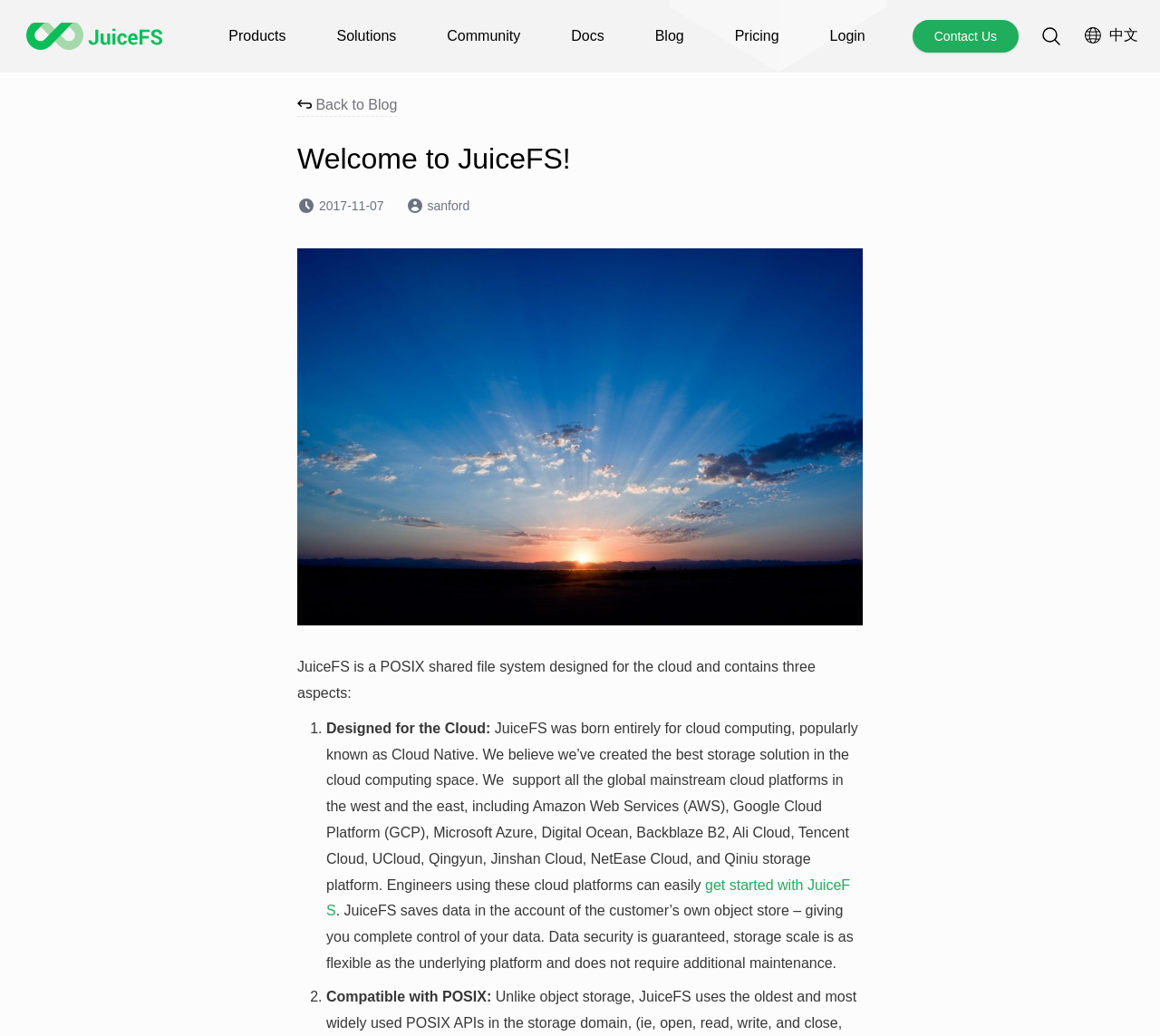Find the bounding box coordinates of the area that needs to be clicked in order to achieve the following instruction: "Switch to Chinese". The coordinates should be specified as four float numbers between 0 and 1, i.e., [left, top, right, bottom].

[0.934, 0.024, 0.981, 0.046]